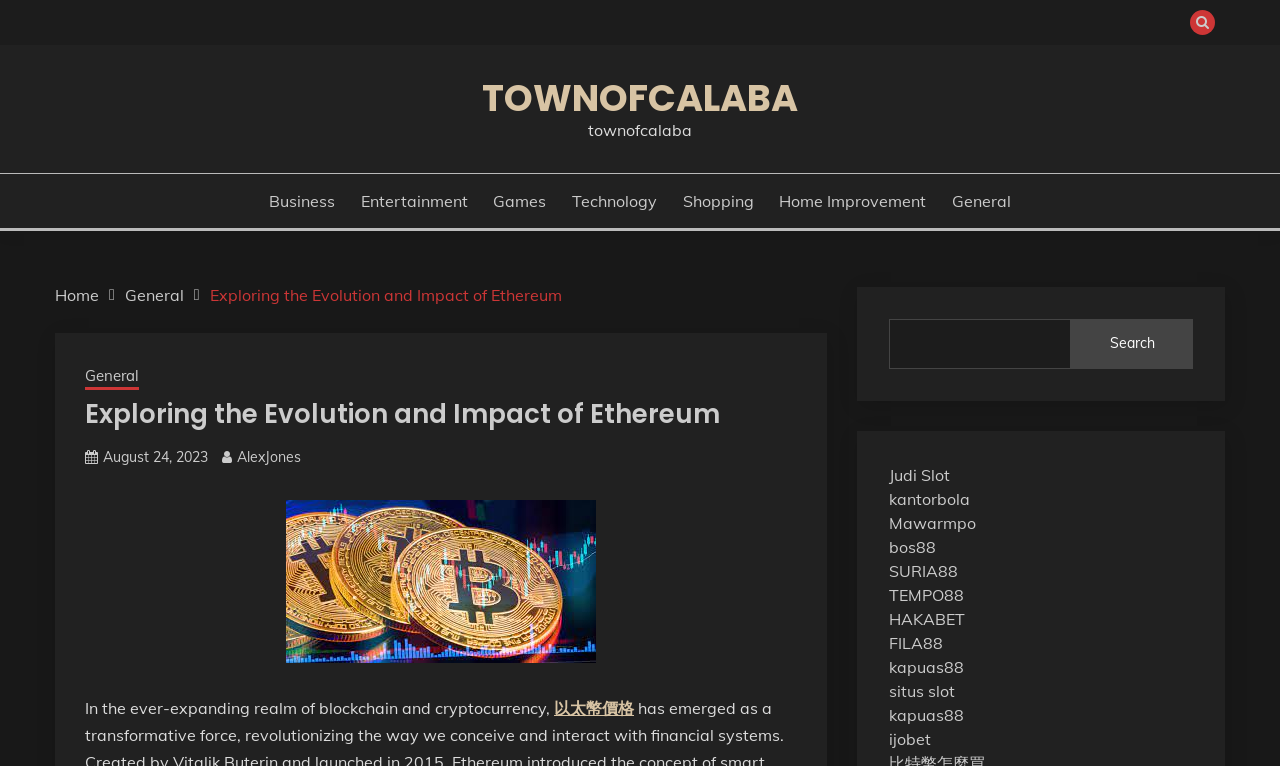Find and indicate the bounding box coordinates of the region you should select to follow the given instruction: "Search for 以太幣價格".

[0.433, 0.911, 0.495, 0.937]